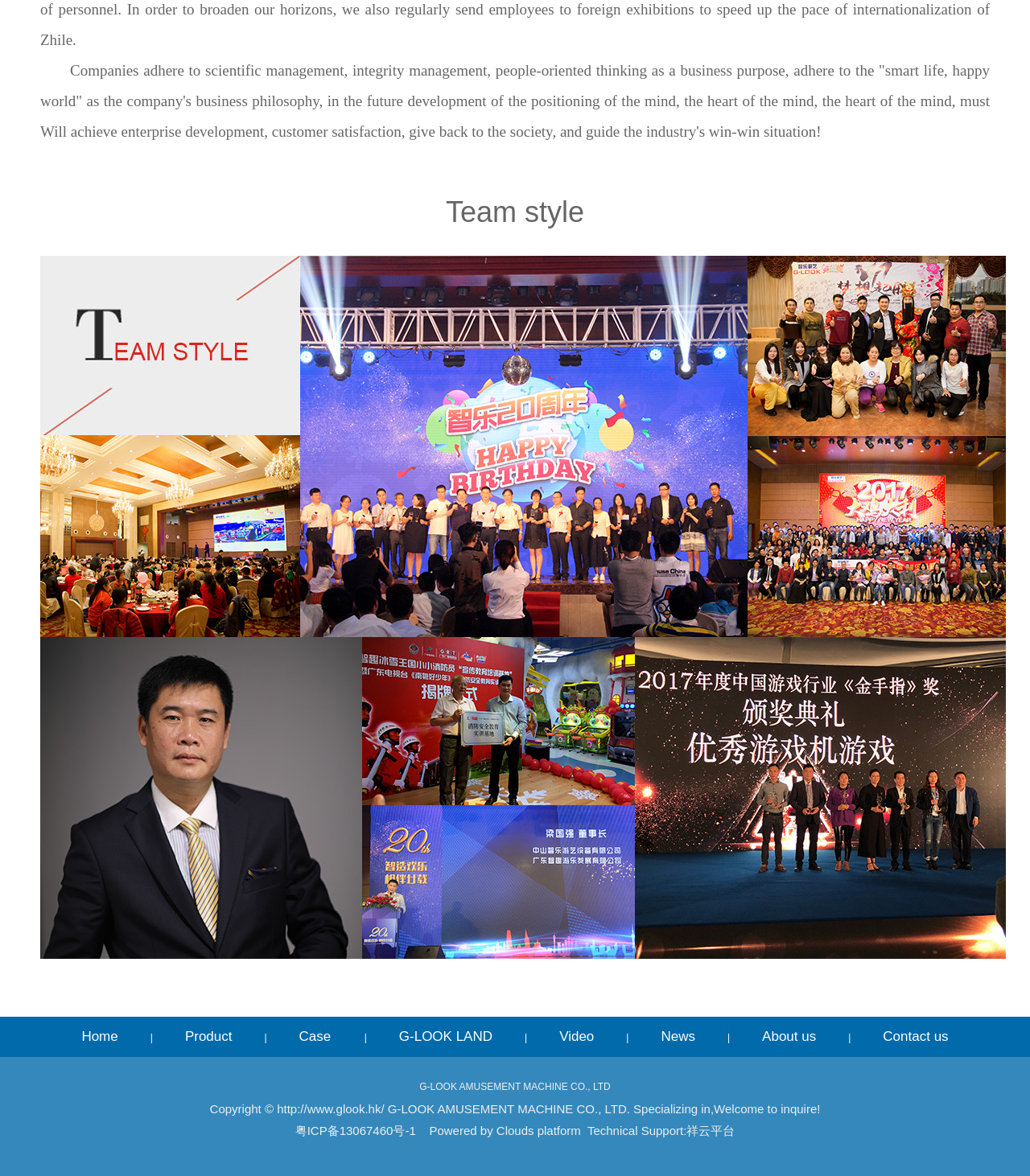Determine the bounding box coordinates of the region that needs to be clicked to achieve the task: "View Product".

[0.164, 0.875, 0.241, 0.888]